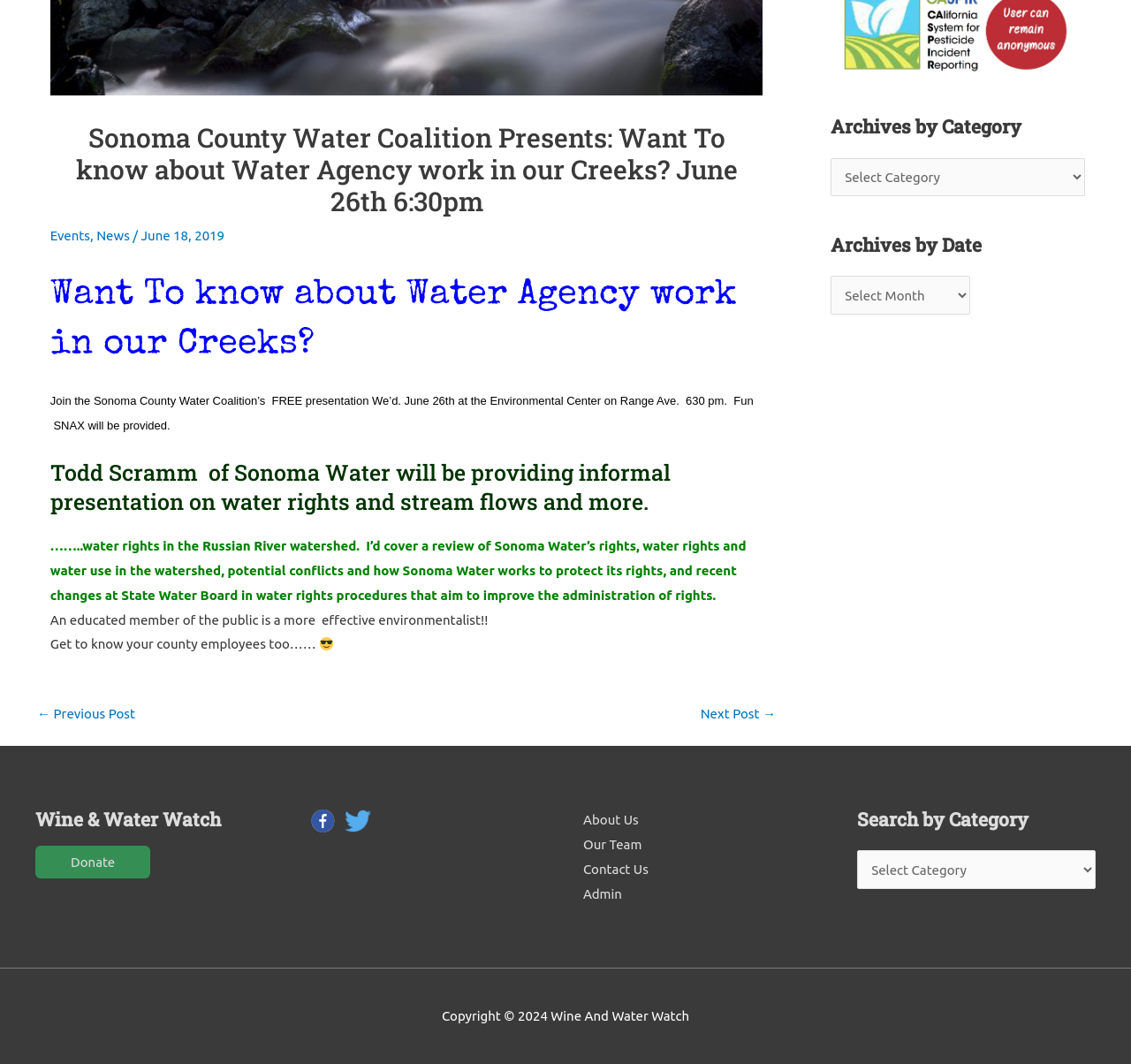Identify the bounding box of the UI component described as: "← Previous Post".

[0.033, 0.658, 0.12, 0.687]